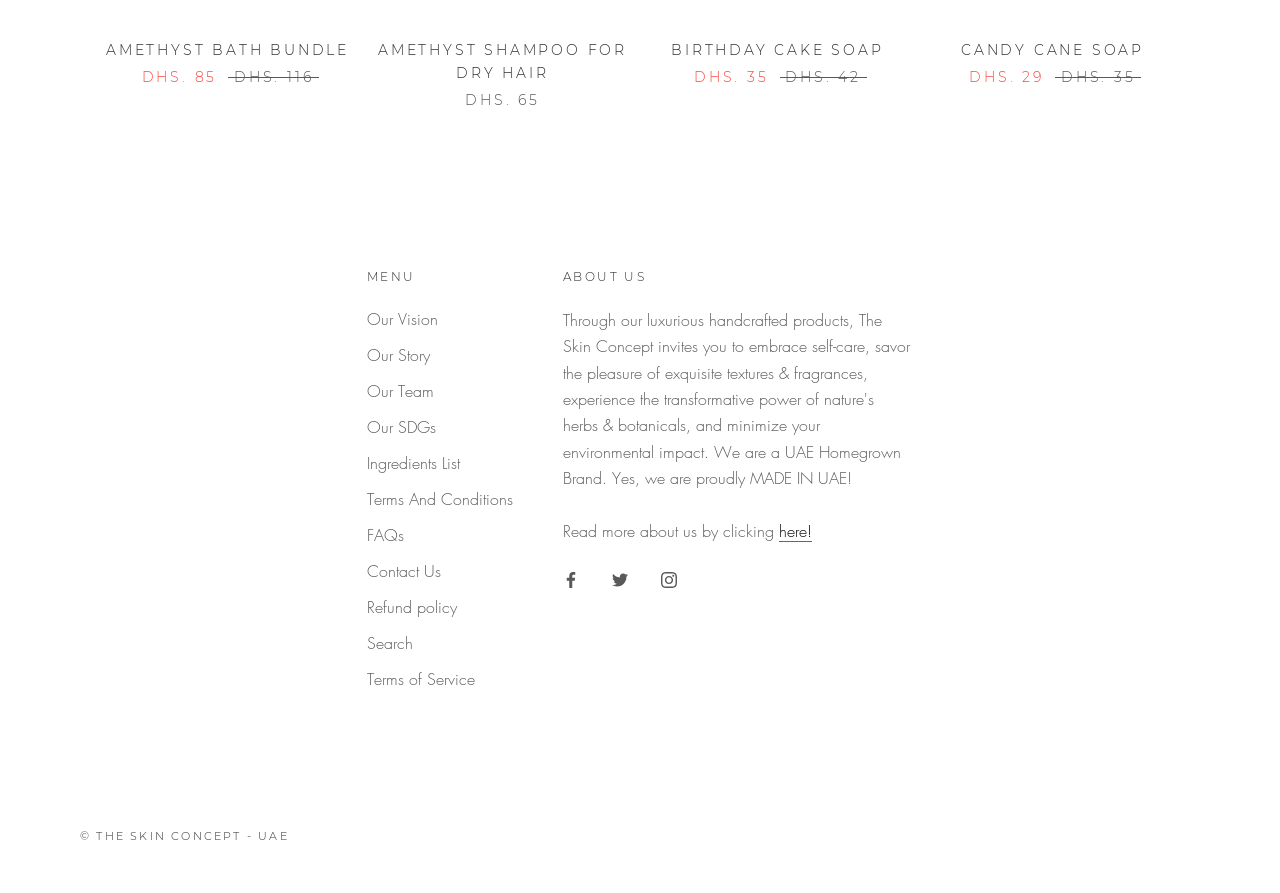Determine the bounding box coordinates (top-left x, top-left y, bottom-right x, bottom-right y) of the UI element described in the following text: Our Vision

[0.287, 0.344, 0.401, 0.371]